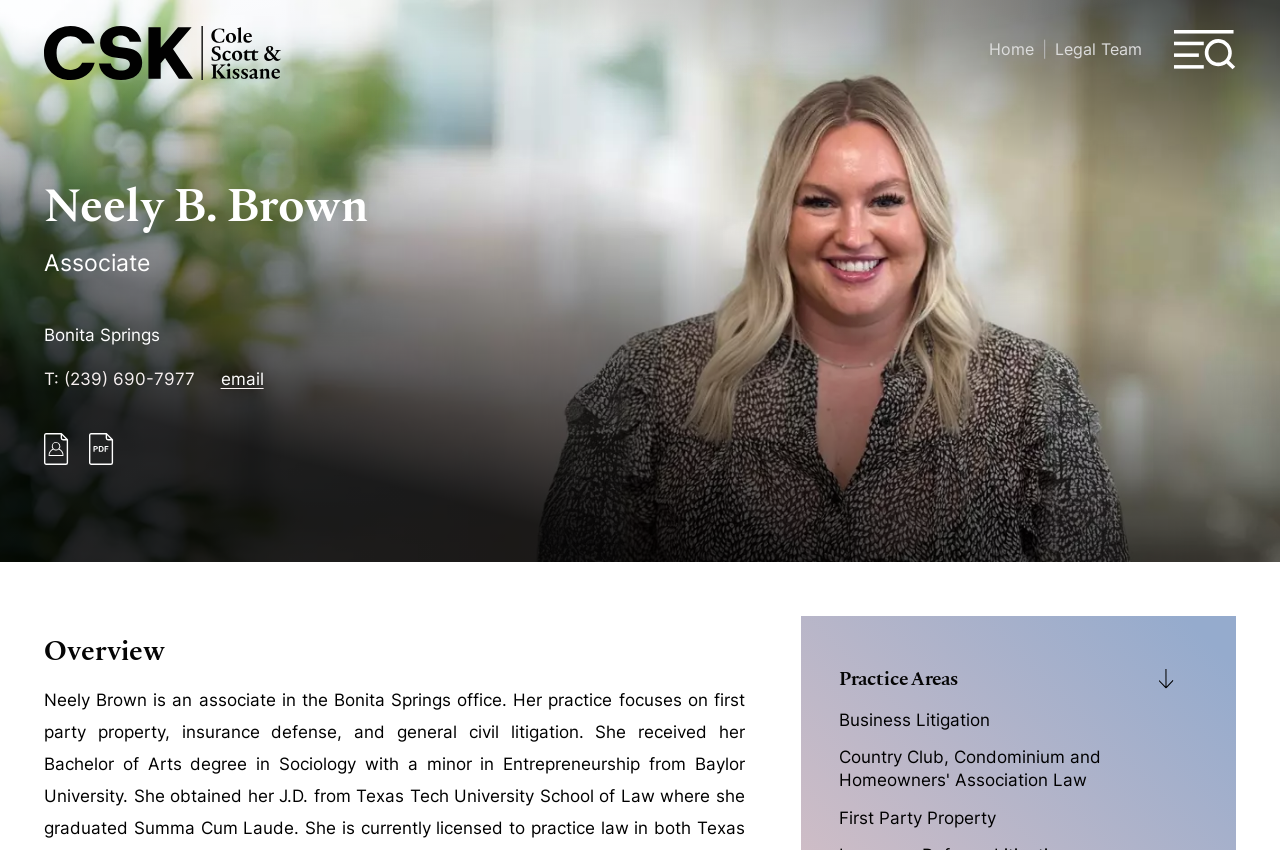Can you identify the bounding box coordinates of the clickable region needed to carry out this instruction: 'Go to Cole, Scott & Kissane, P.A. website'? The coordinates should be four float numbers within the range of 0 to 1, stated as [left, top, right, bottom].

[0.034, 0.031, 0.22, 0.095]